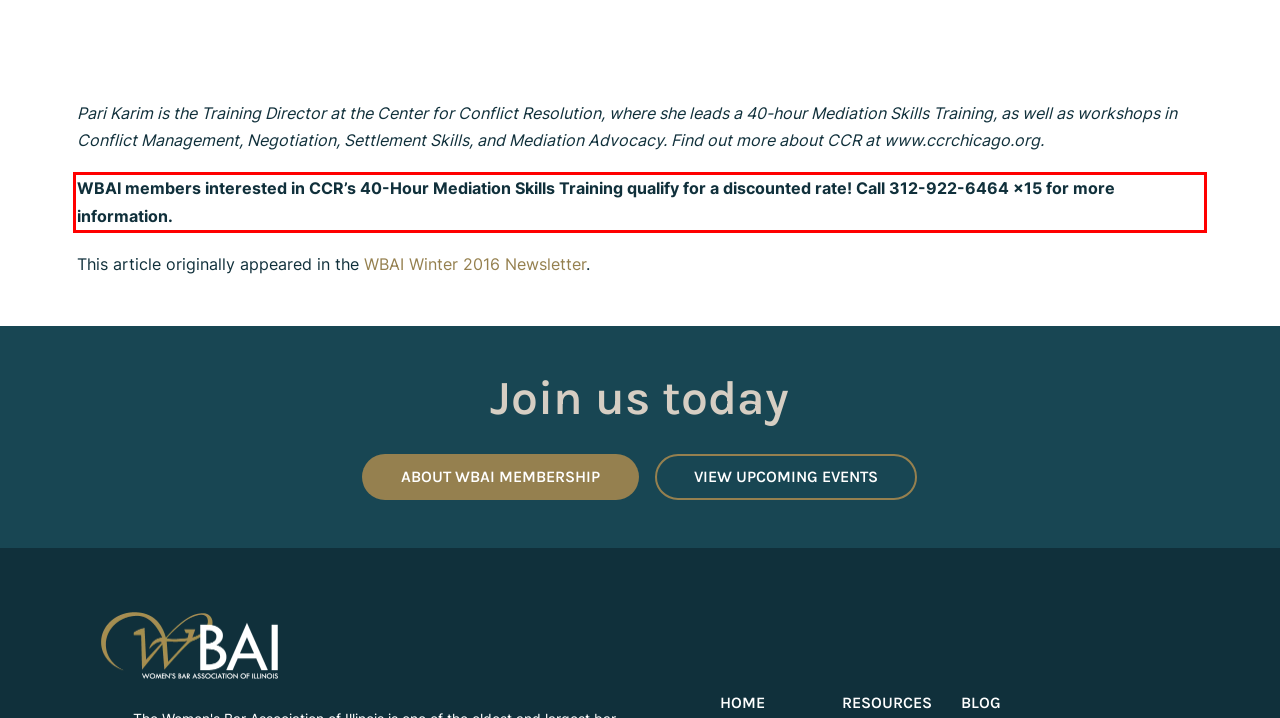You are looking at a screenshot of a webpage with a red rectangle bounding box. Use OCR to identify and extract the text content found inside this red bounding box.

WBAI members interested in CCR’s 40-Hour Mediation Skills Training qualify for a discounted rate! Call 312-922-6464 x15 for more information.